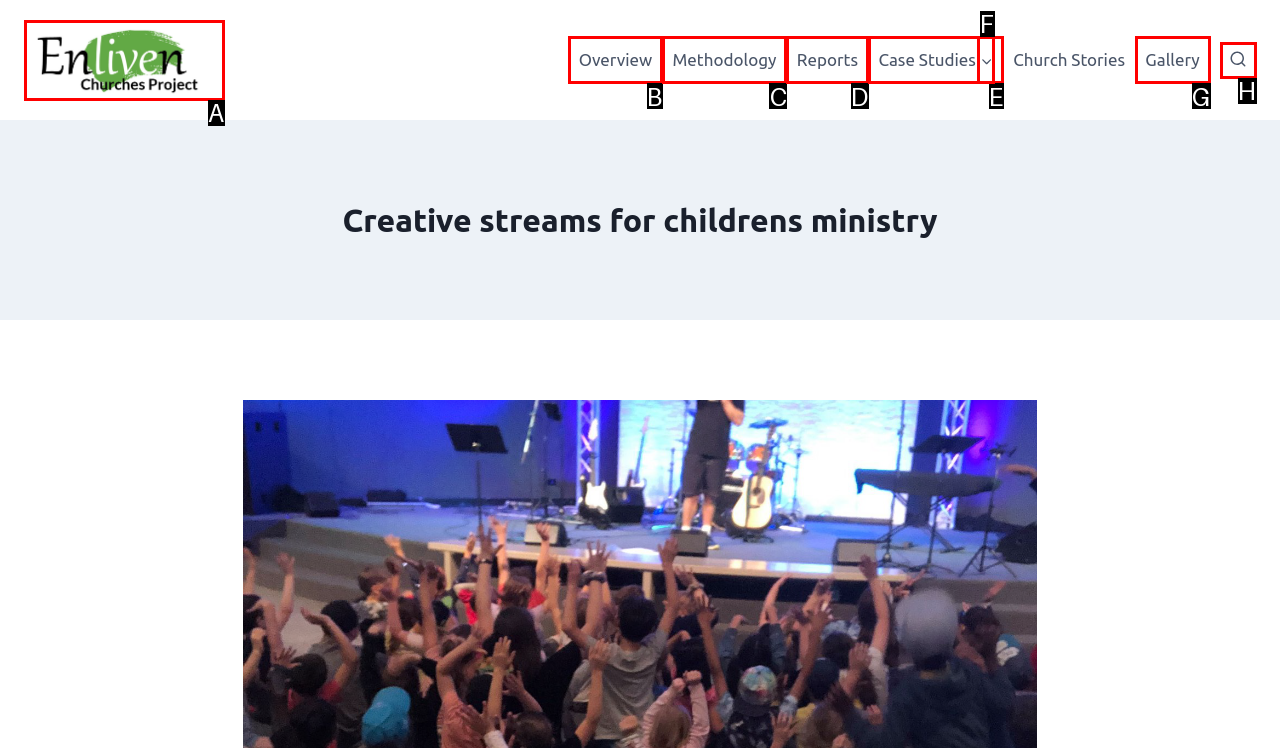Select the option that corresponds to the description: Gallery
Respond with the letter of the matching choice from the options provided.

G